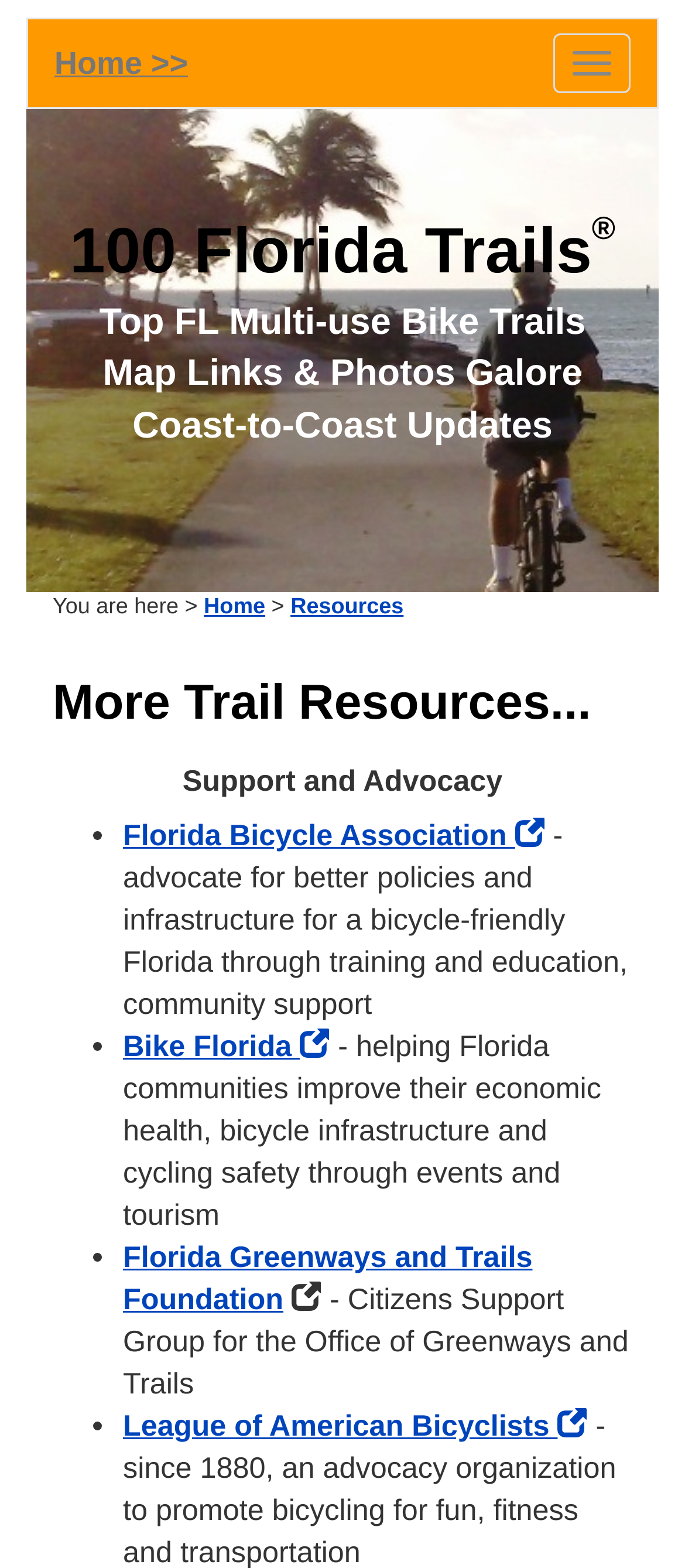What is the name of the website?
Using the visual information, reply with a single word or short phrase.

100 Florida Trails